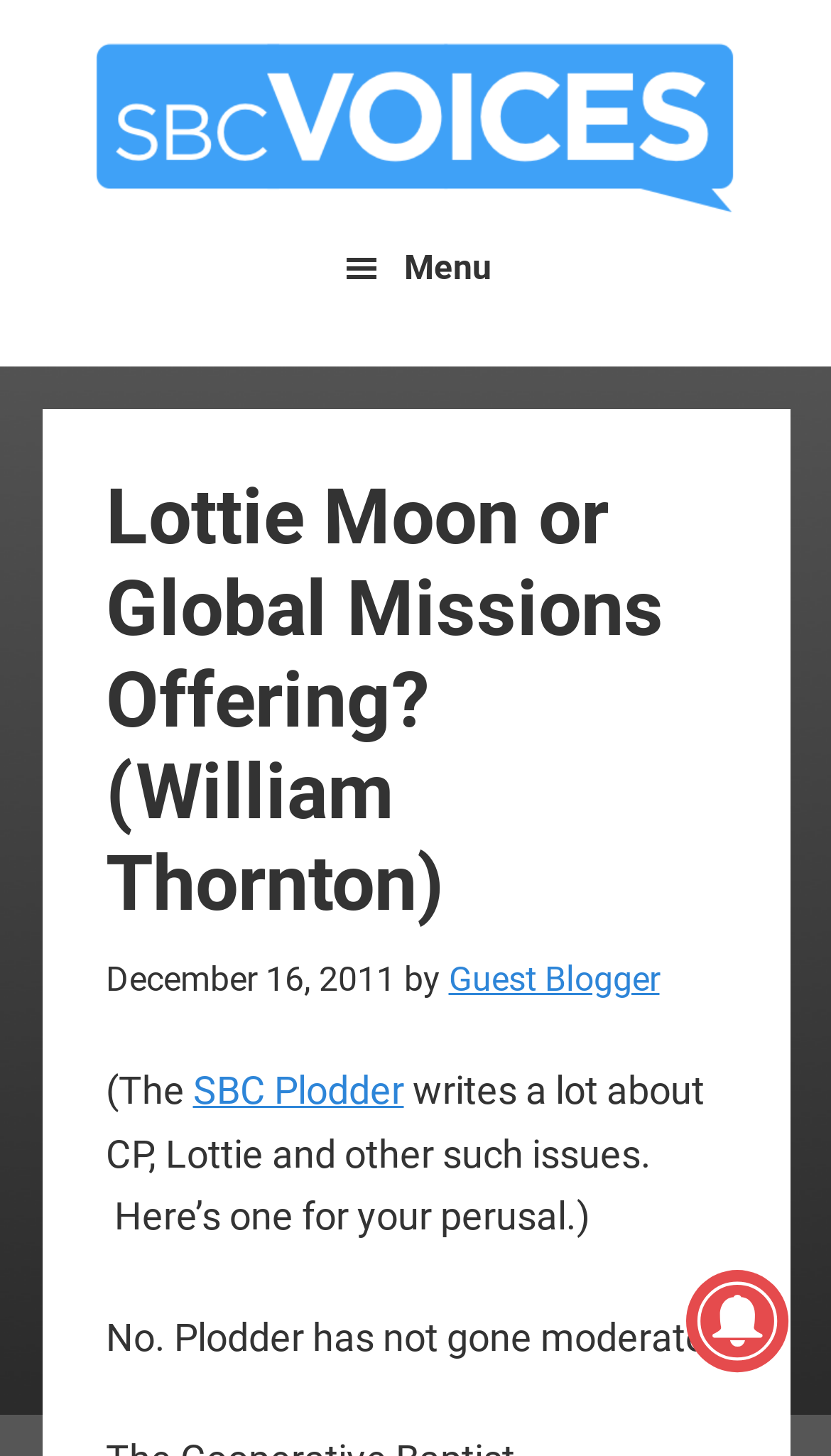Find and extract the text of the primary heading on the webpage.

Lottie Moon or Global Missions Offering? (William Thornton)